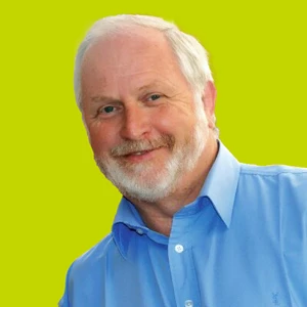Refer to the screenshot and answer the following question in detail:
What is the color of the background?

The caption explicitly states that the background of the image is a vibrant green color, which provides a visually appealing contrast to Alistair McCulloch's light blue shirt.